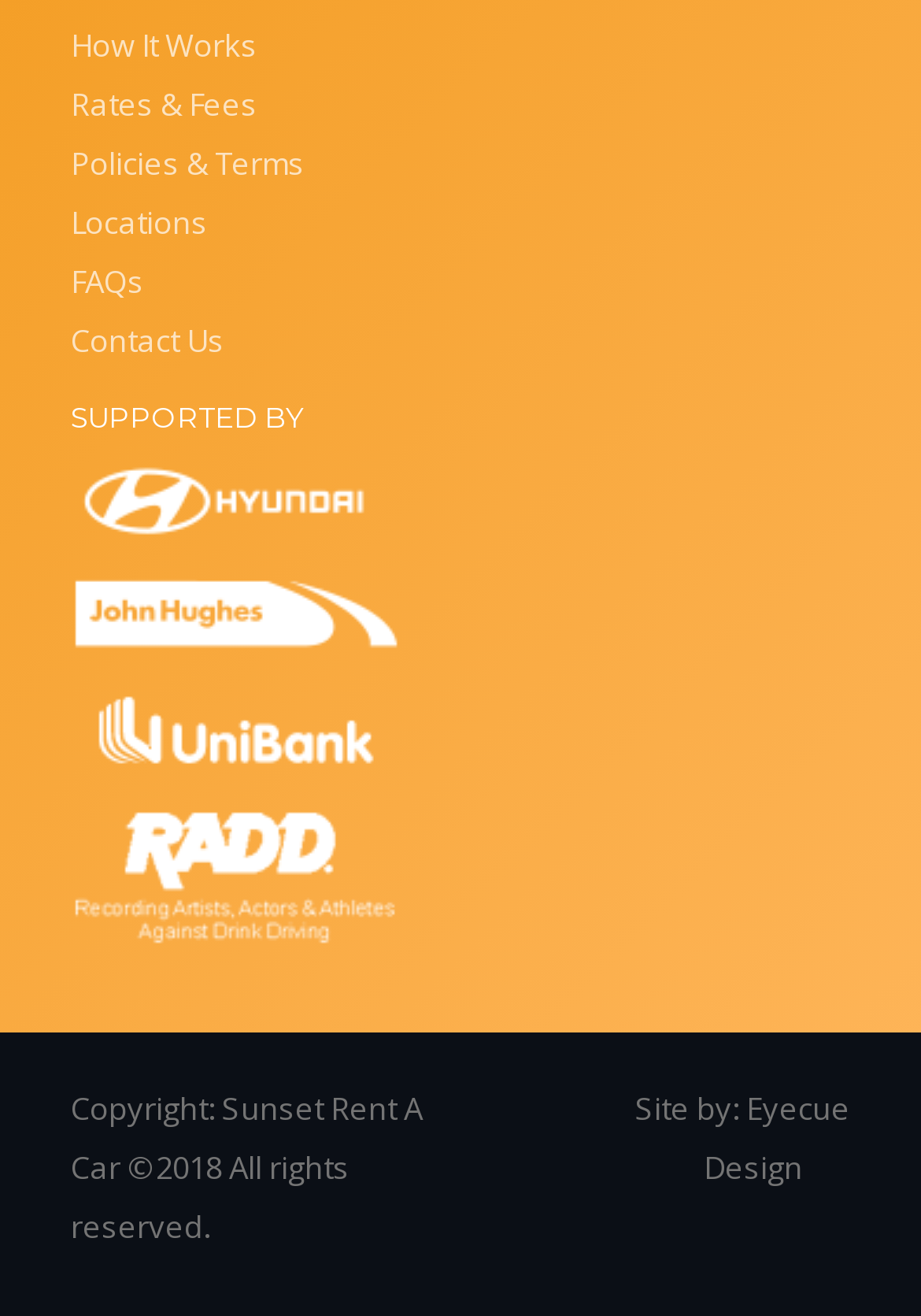Find the bounding box coordinates of the clickable region needed to perform the following instruction: "View 'FAQs'". The coordinates should be provided as four float numbers between 0 and 1, i.e., [left, top, right, bottom].

[0.077, 0.197, 0.156, 0.229]